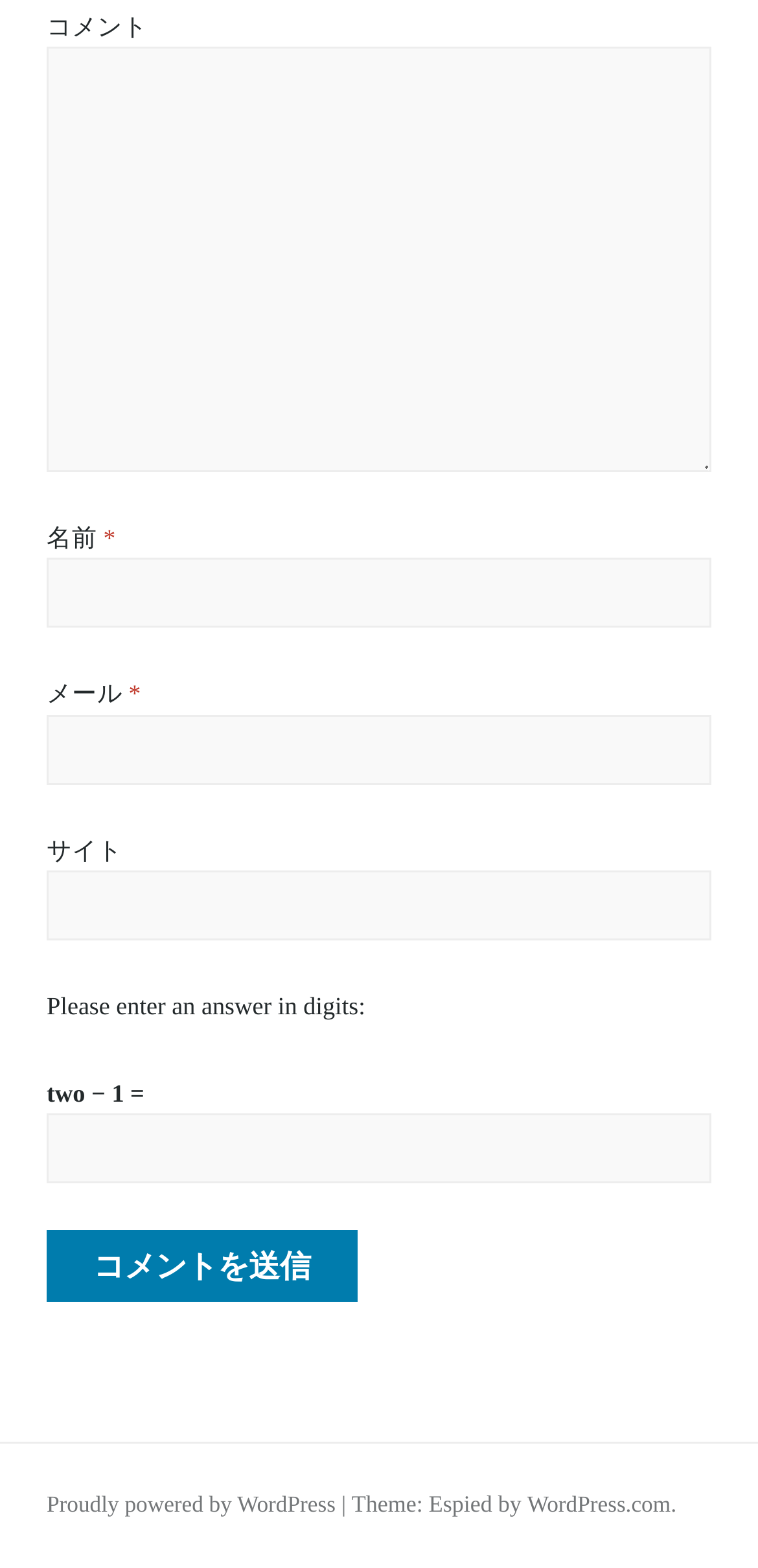With reference to the screenshot, provide a detailed response to the question below:
What is the mathematical operation in the equation 'two − 1 ='?

The equation 'two − 1 =' is a mathematical operation where the number 1 is being subtracted from 2. The purpose of this equation is to verify the user's understanding of basic arithmetic operations.